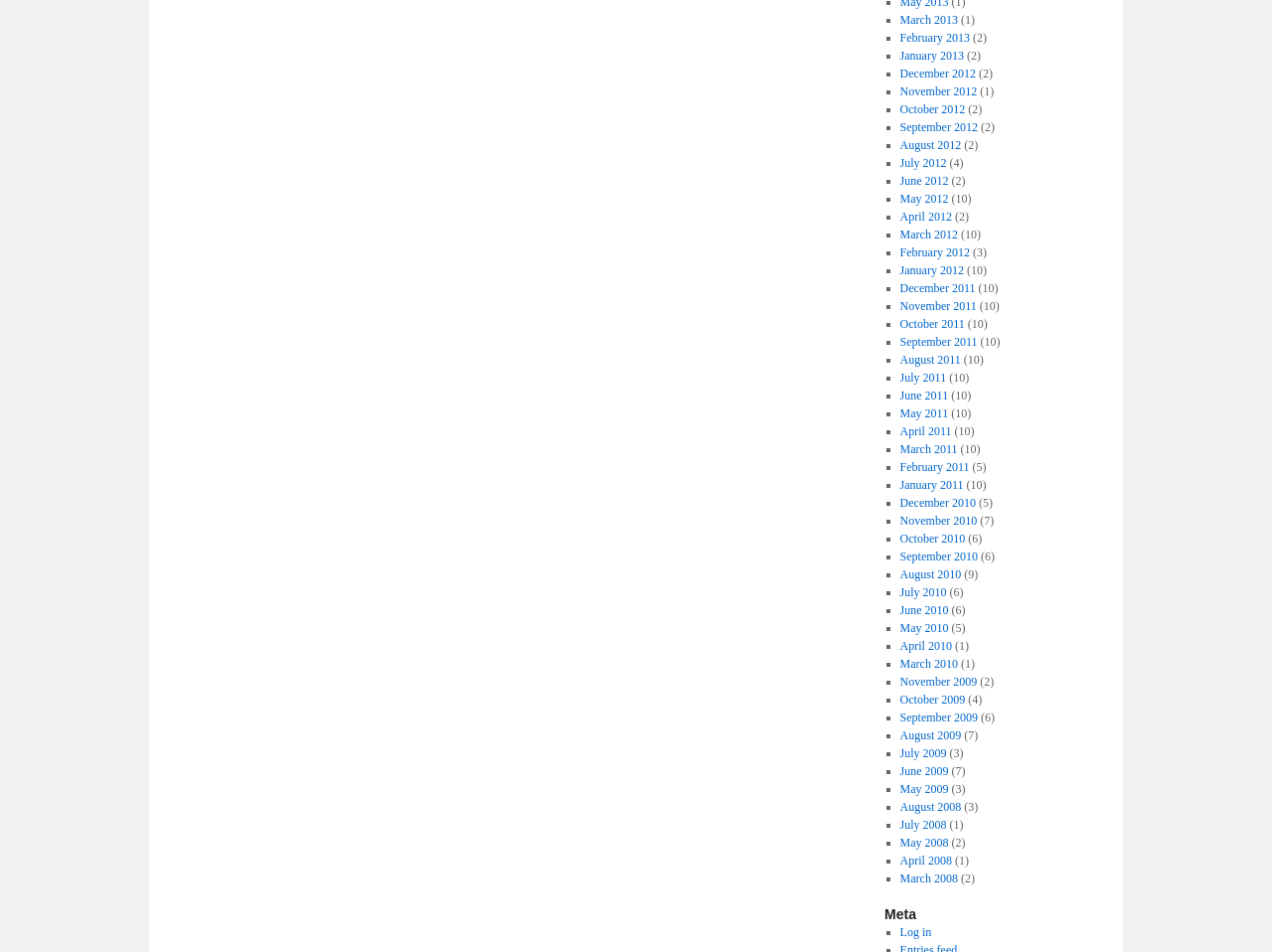Show me the bounding box coordinates of the clickable region to achieve the task as per the instruction: "View September 2012 archives".

[0.707, 0.145, 0.756, 0.16]